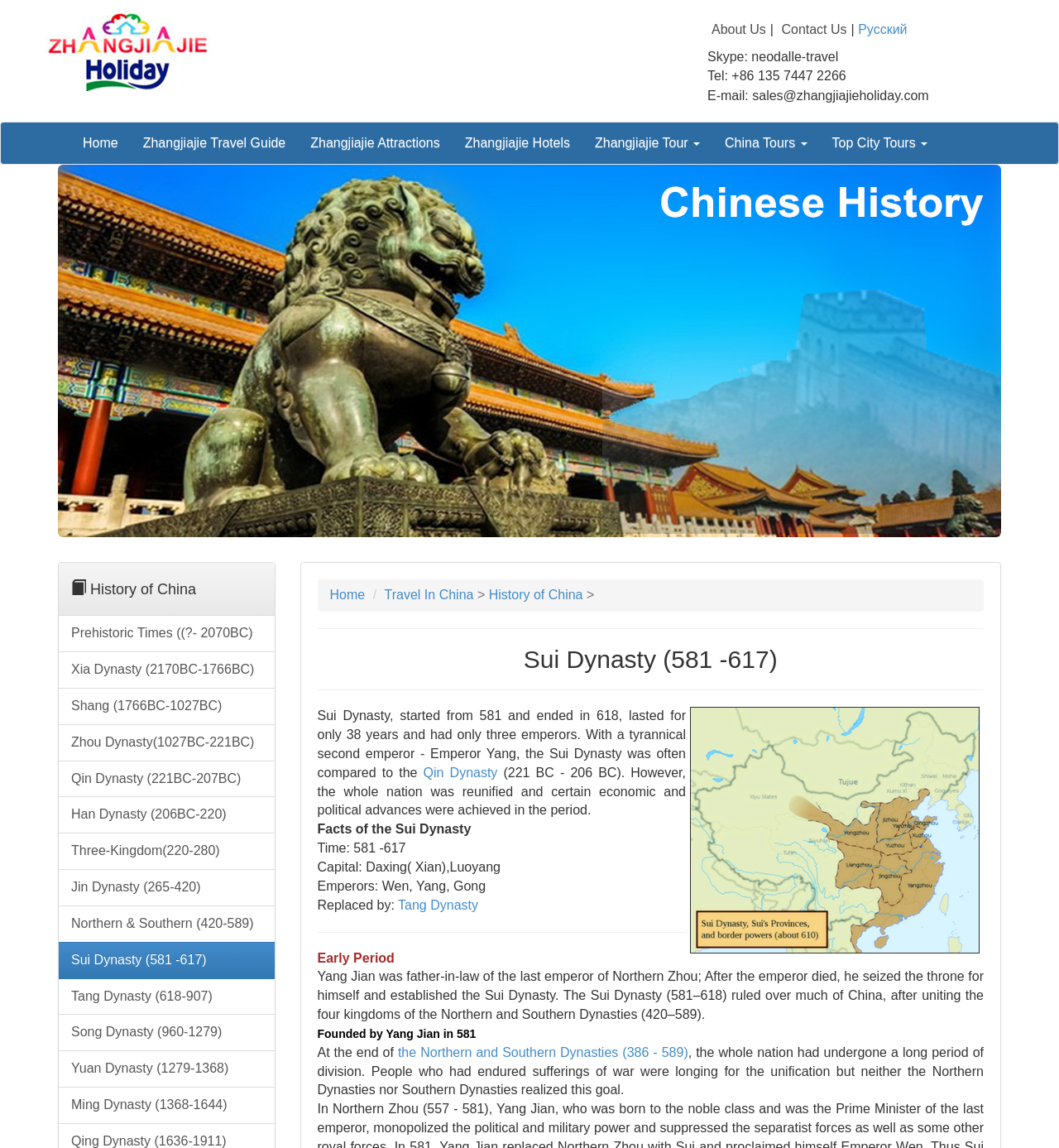Determine the bounding box coordinates of the target area to click to execute the following instruction: "Click on the 'Zhangjiajie Travel Guide' link."

[0.123, 0.107, 0.281, 0.143]